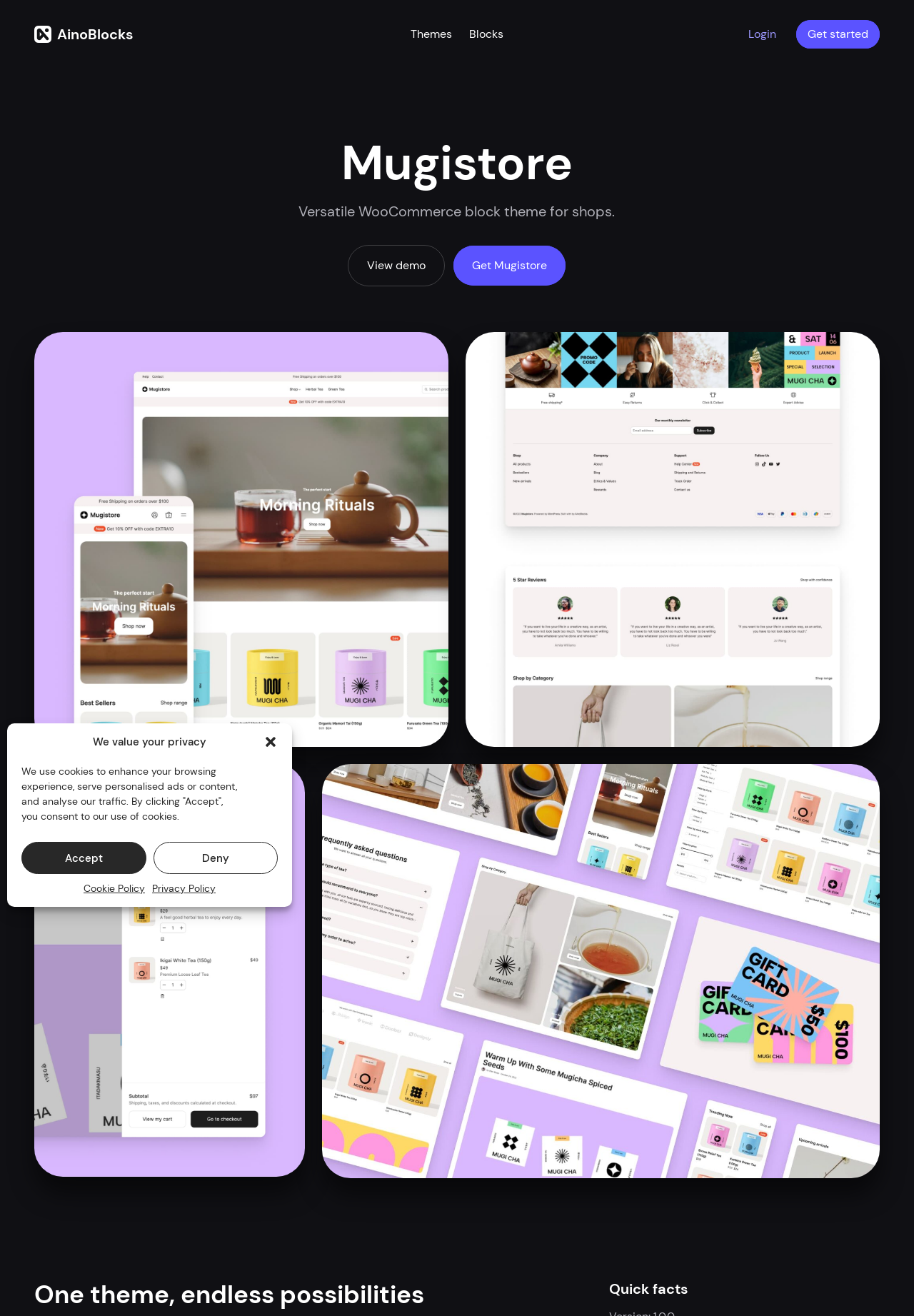Pinpoint the bounding box coordinates of the area that must be clicked to complete this instruction: "Get Mugistore".

[0.496, 0.187, 0.619, 0.217]